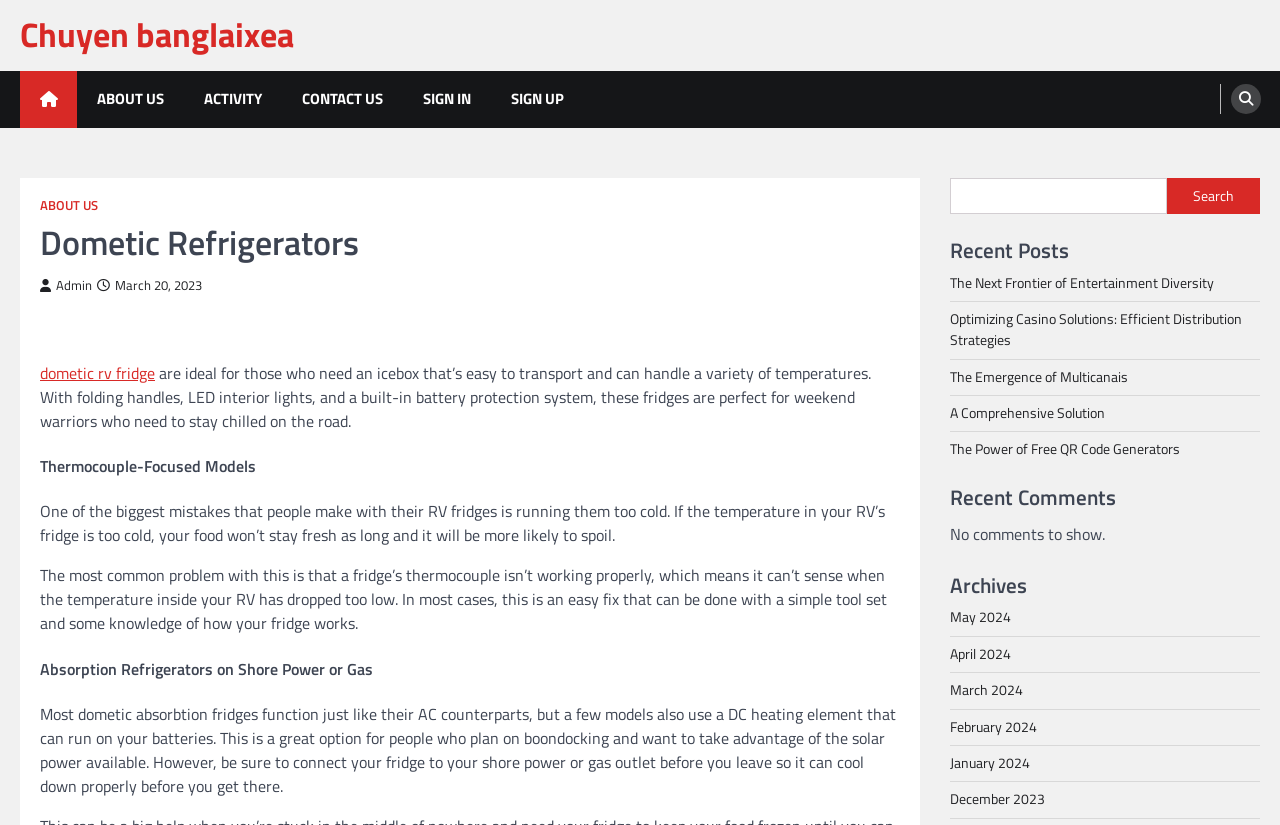Please find the bounding box coordinates of the element that must be clicked to perform the given instruction: "Search for something". The coordinates should be four float numbers from 0 to 1, i.e., [left, top, right, bottom].

[0.912, 0.215, 0.984, 0.259]